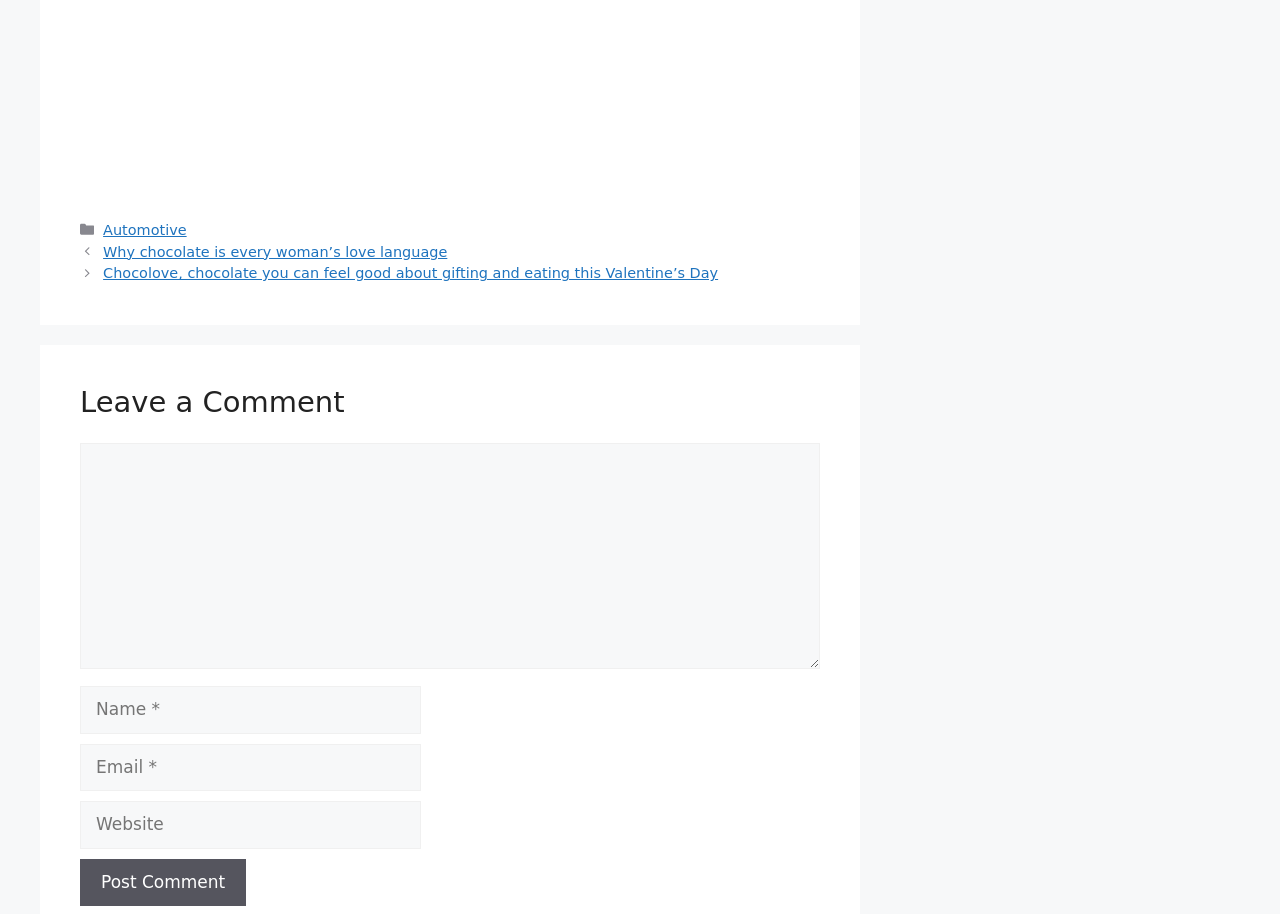Highlight the bounding box coordinates of the element you need to click to perform the following instruction: "Read the 'Why chocolate is every woman’s love language' post."

[0.081, 0.267, 0.349, 0.284]